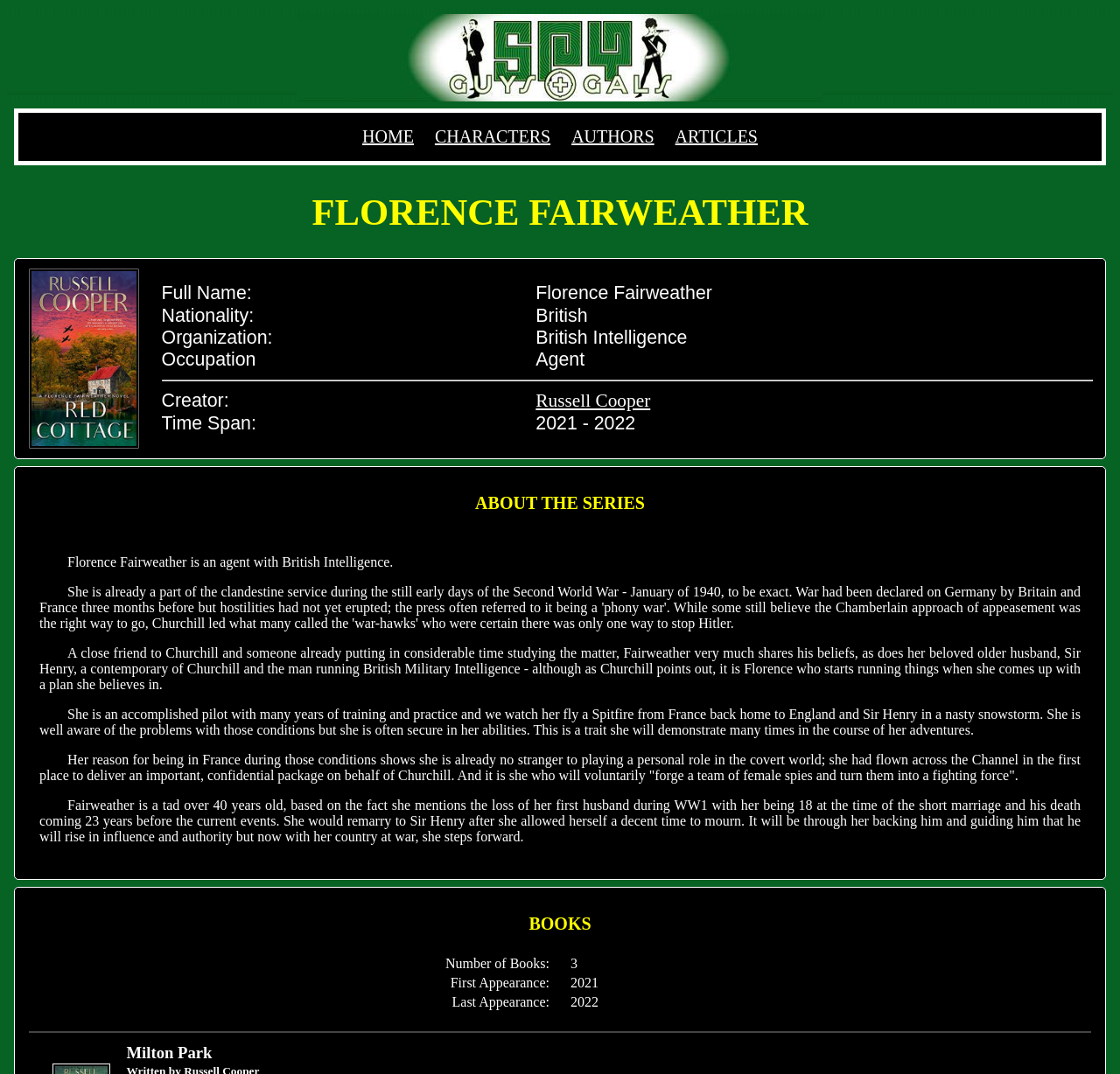What is Florence Fairweather's occupation? Using the information from the screenshot, answer with a single word or phrase.

Agent